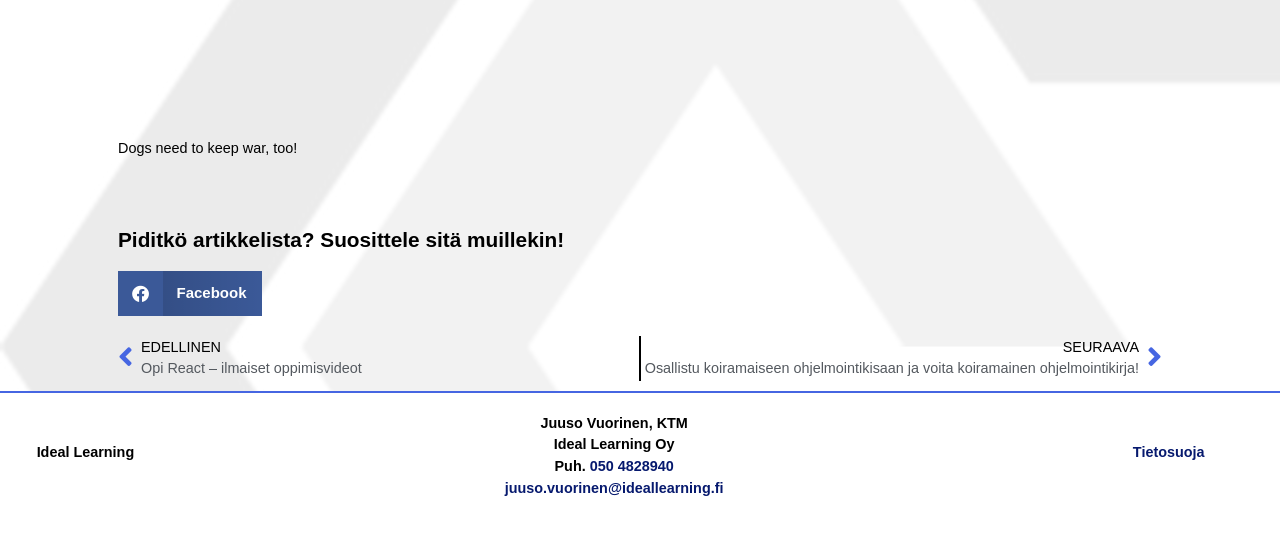Using the provided element description: "Tietosuoja", determine the bounding box coordinates of the corresponding UI element in the screenshot.

[0.885, 0.831, 0.941, 0.861]